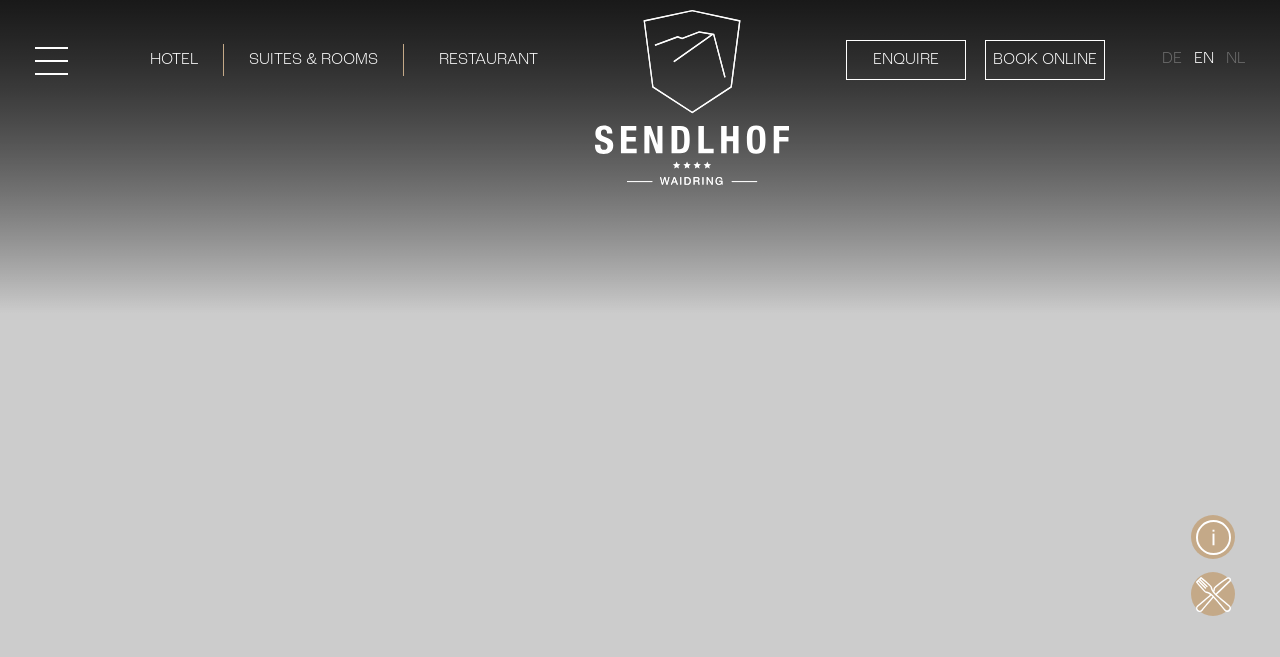Could you highlight the region that needs to be clicked to execute the instruction: "Navigate to hotel homepage"?

[0.465, 0.015, 0.616, 0.296]